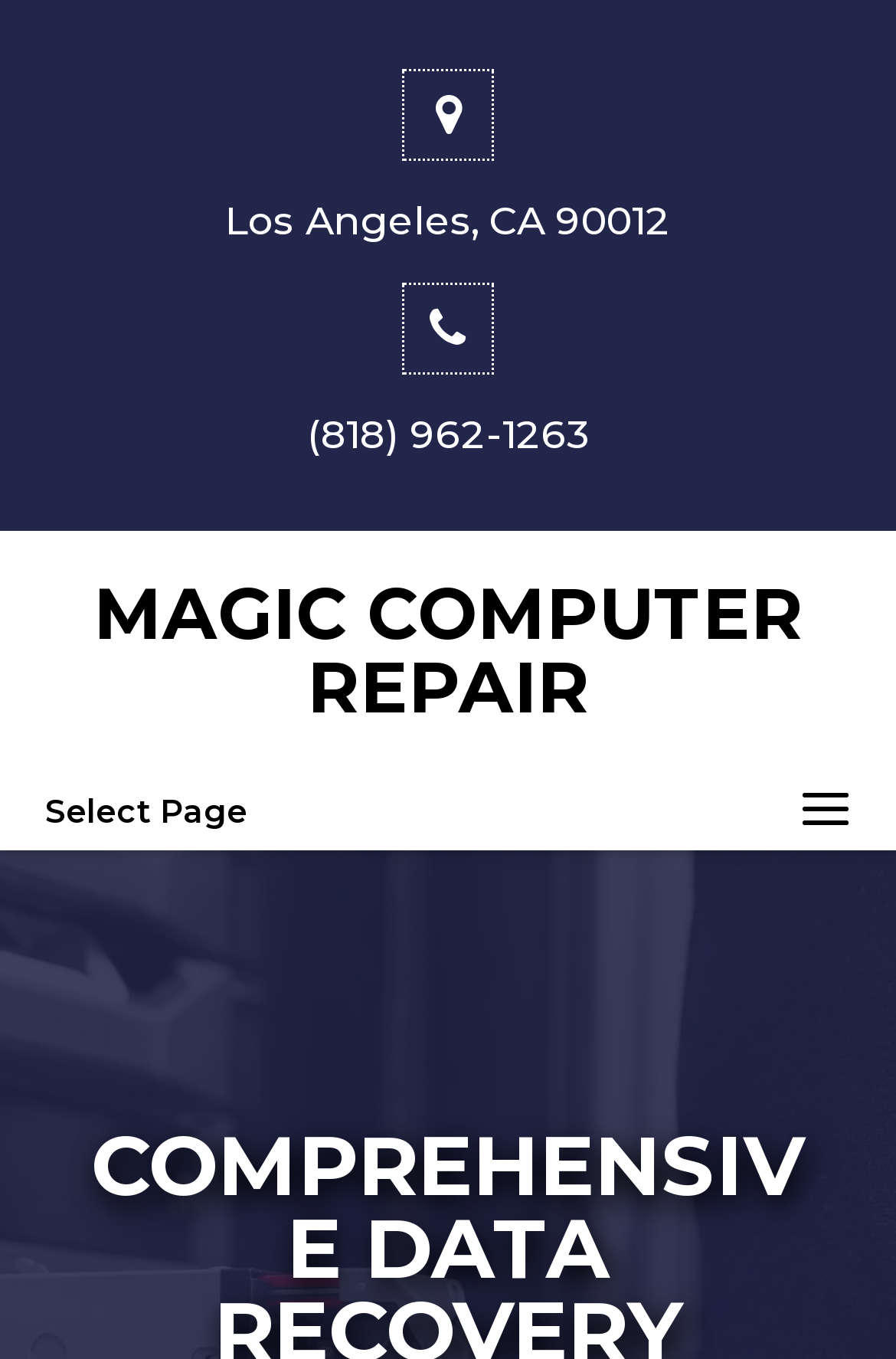Identify and provide the main heading of the webpage.

COMPREHENSIVE DATA RECOVERY SERVICES AND IT SUPPORT SOLUTIONS